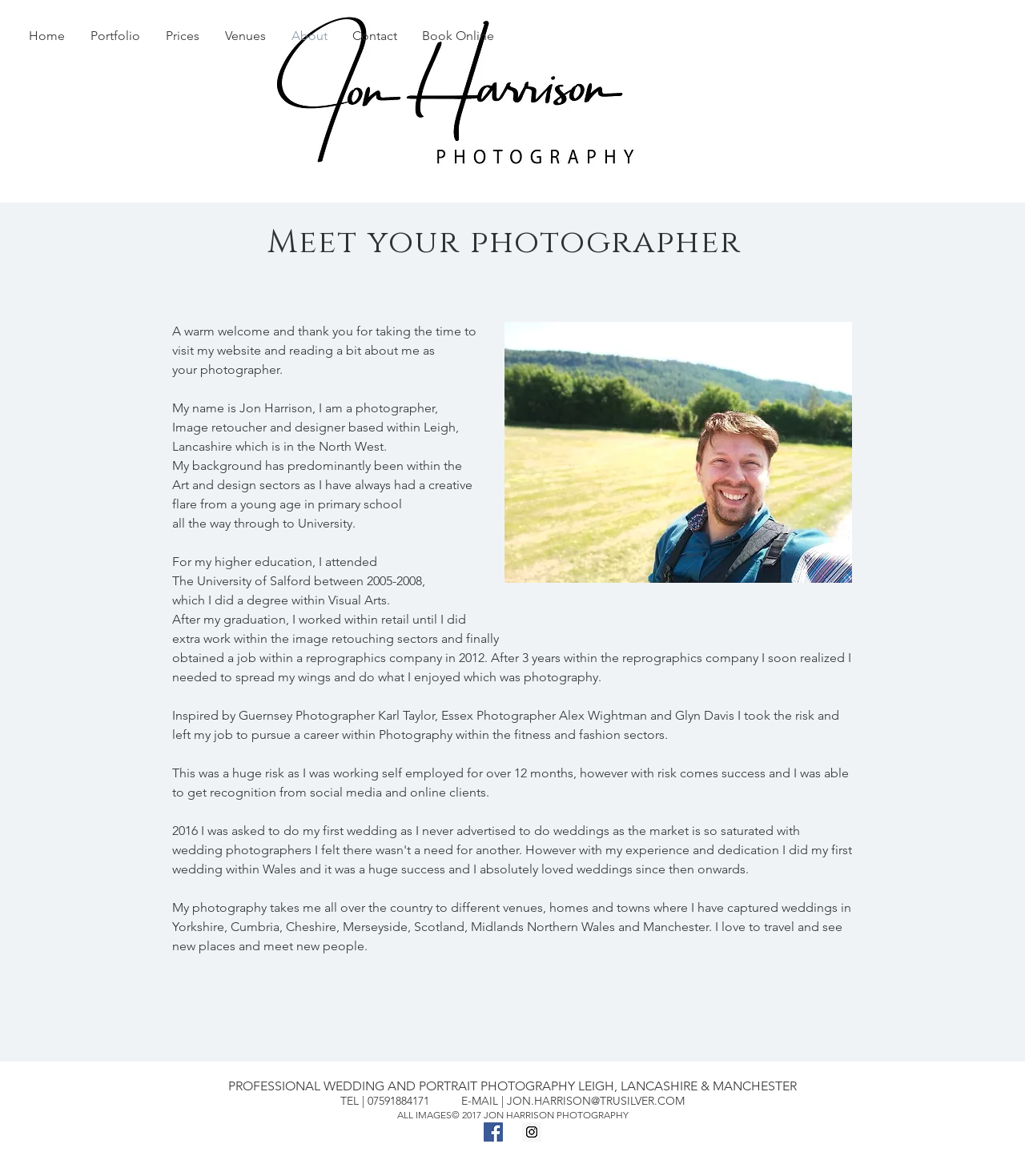Describe the webpage meticulously, covering all significant aspects.

This webpage is about Jon Harrison, a photographer based in Leigh, Lancashire. At the top of the page, there is a navigation bar with 7 links: Home, Portfolio, Prices, Venues, About, Contact, and Book Online. Below the navigation bar, there are two images of Jon Harrison, one in black and white and the other in color.

The main content of the page is divided into two sections. The first section has a heading "Meet your photographer" and a brief introduction to Jon Harrison. The text describes Jon's background, qualifications, and experience as a photographer, image retoucher, and designer. He shares his educational background, including his degree in Visual Arts from the University of Salford, and his work experience in retail and reprographics before pursuing a career in photography.

The second section of the main content continues to describe Jon's photography career, including his inspirations and his decision to leave his job to pursue photography full-time. He mentions his recognition from social media and online clients and his experiences capturing weddings in various locations across the country.

At the bottom of the page, there is a section with contact information, including a phone number, email address, and a link to Jon's email. There is also a copyright notice stating that all images are copyrighted by Jon Harrison Photography. Finally, there is a social bar with links to Jon's Facebook and Instagram profiles, each represented by a social icon.